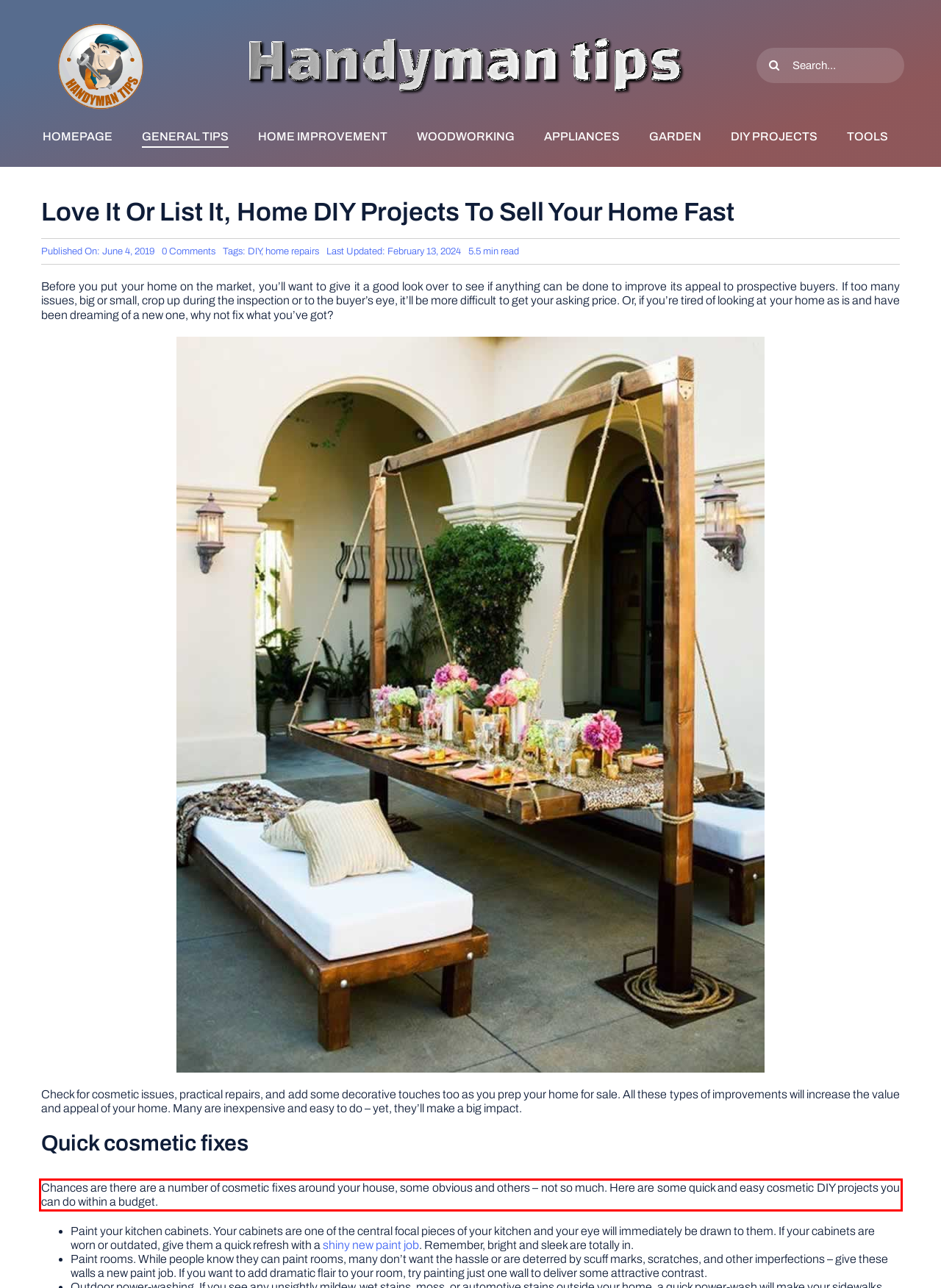Please perform OCR on the text content within the red bounding box that is highlighted in the provided webpage screenshot.

Chances are there are a number of cosmetic fixes around your house, some obvious and others – not so much. Here are some quick and easy cosmetic DIY projects you can do within a budget.